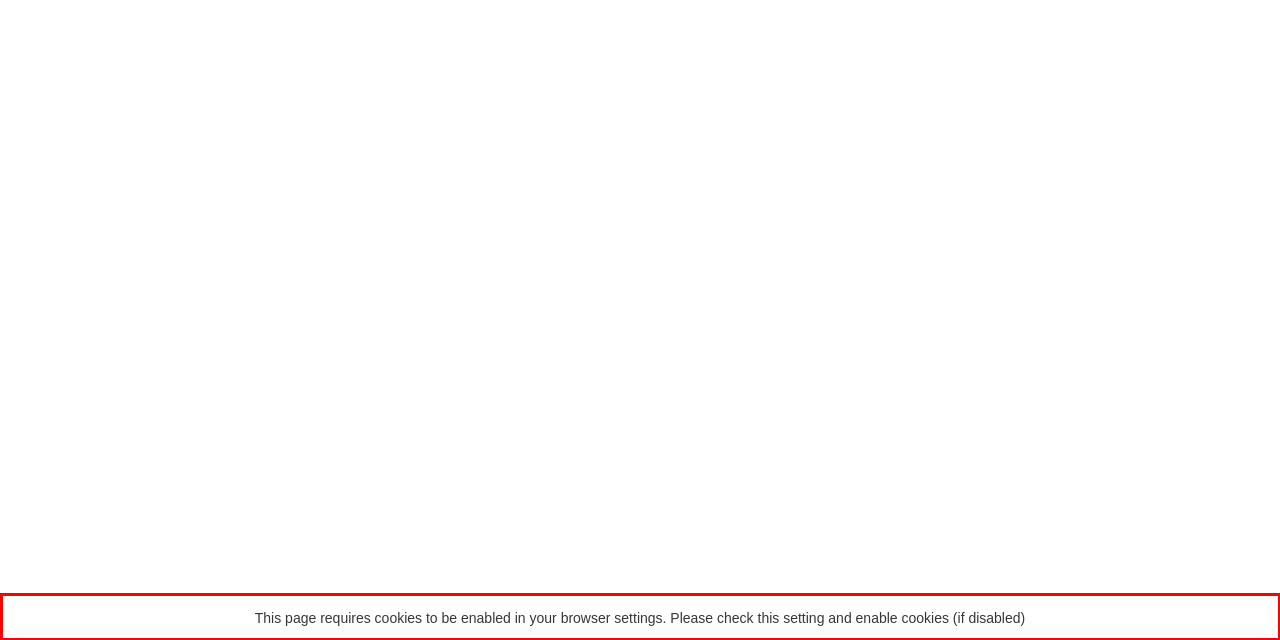In the given screenshot, locate the red bounding box and extract the text content from within it.

This page requires cookies to be enabled in your browser settings. Please check this setting and enable cookies (if disabled)